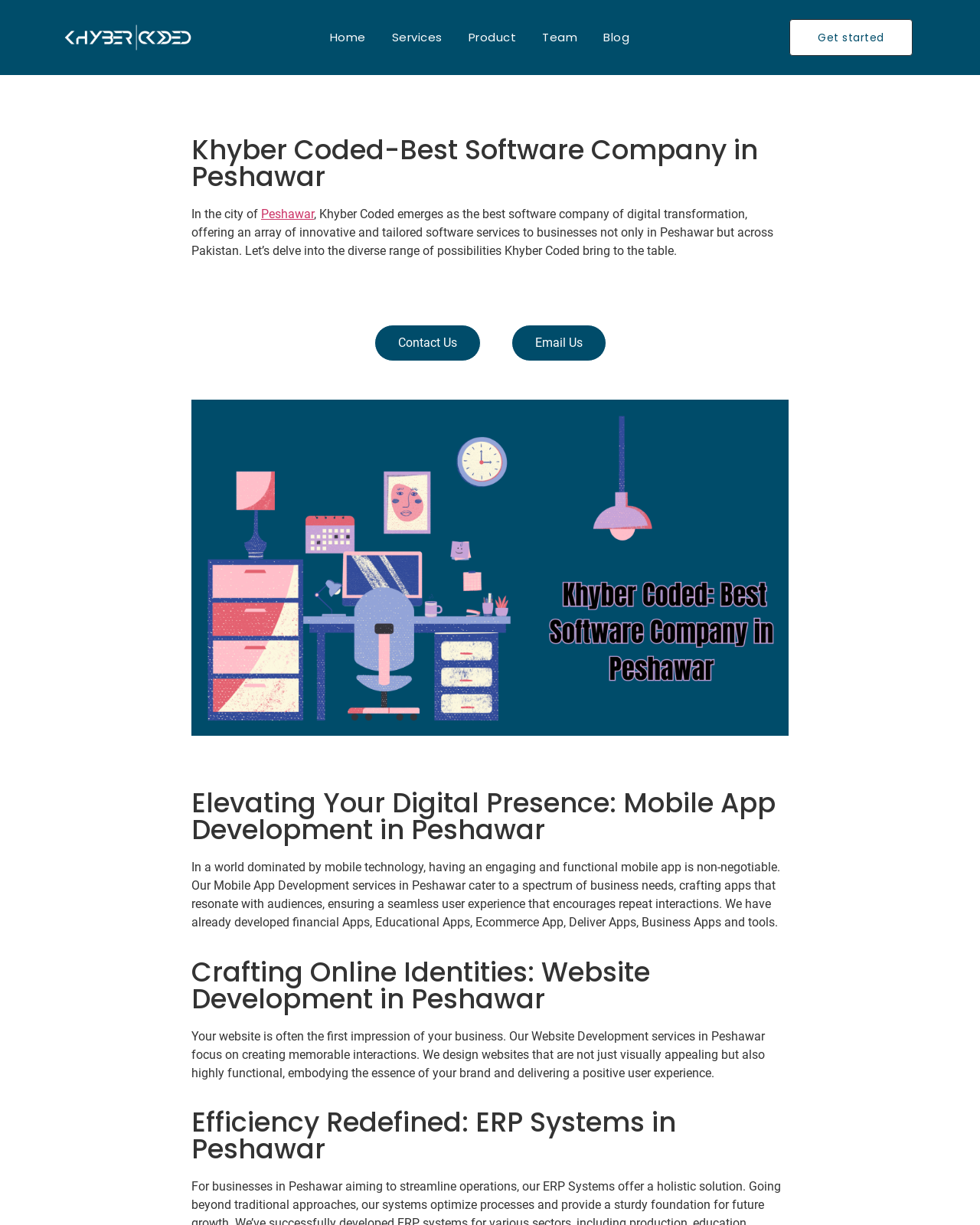Answer the question briefly using a single word or phrase: 
What is the name of the software company?

Khyber Coded